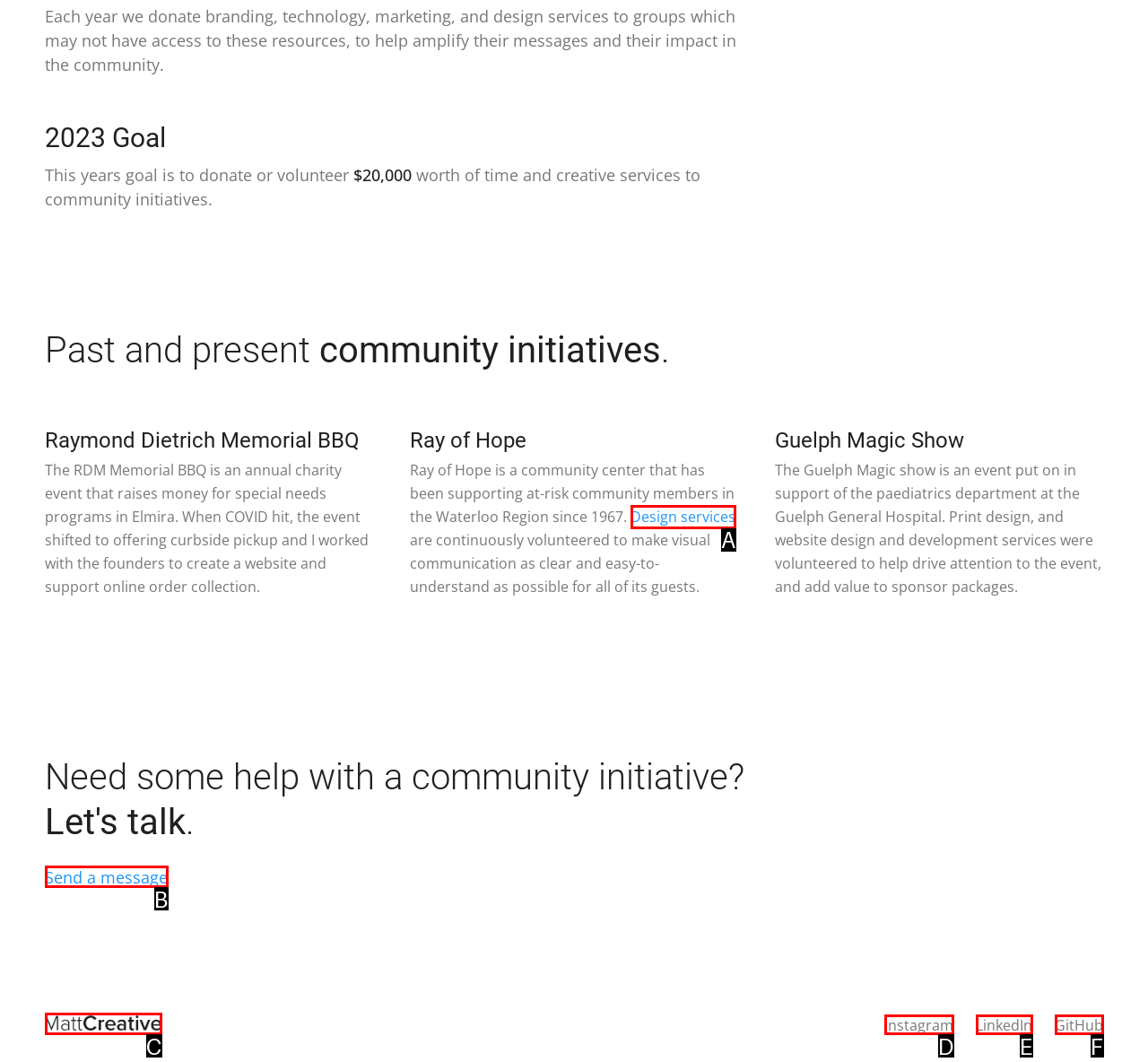Identify the HTML element that corresponds to the description: parent_node: Instagram LinkedIn GitHub Provide the letter of the matching option directly from the choices.

C